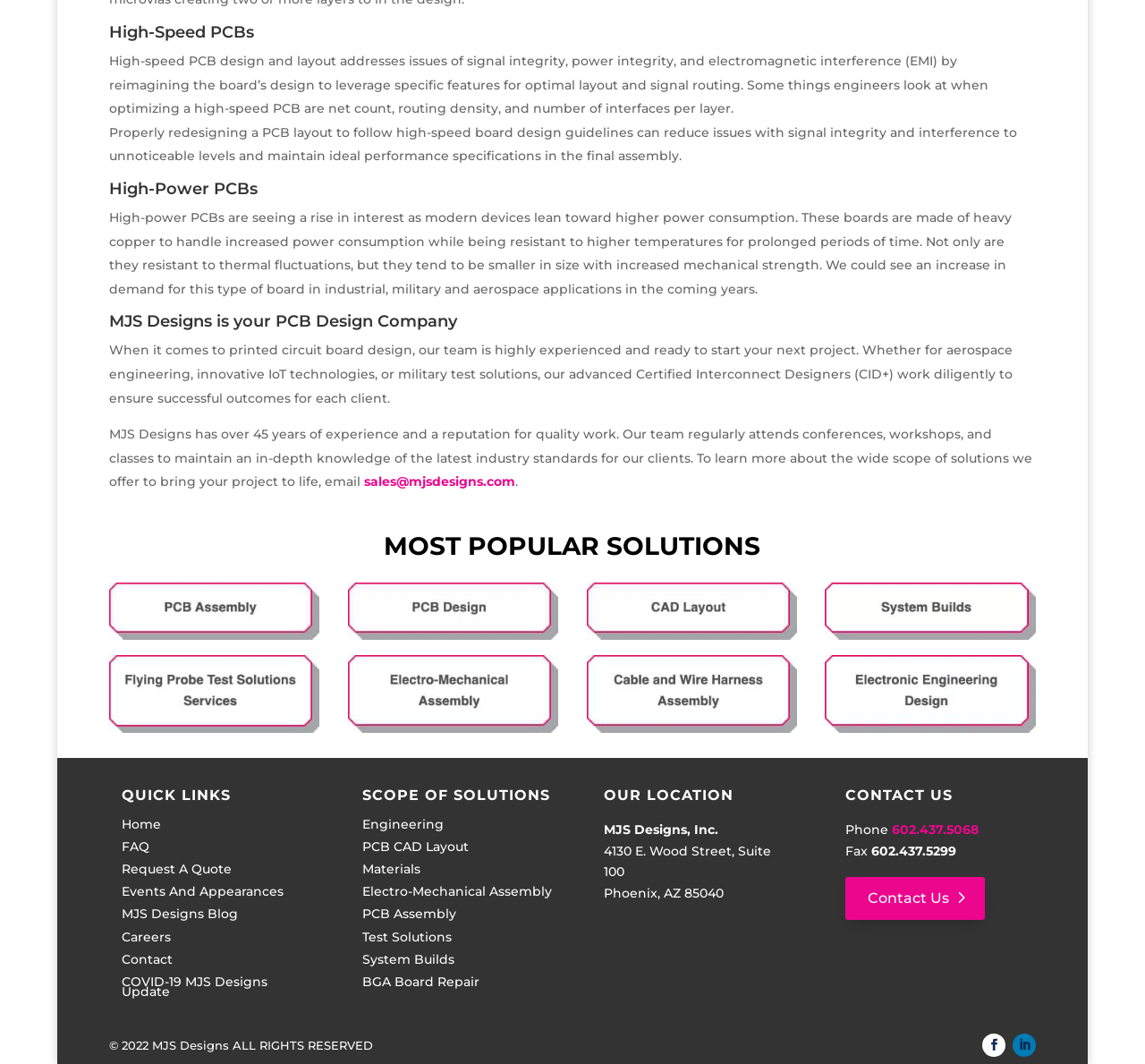Using the description "COVID-19 MJS Designs Update", predict the bounding box of the relevant HTML element.

[0.106, 0.915, 0.233, 0.94]